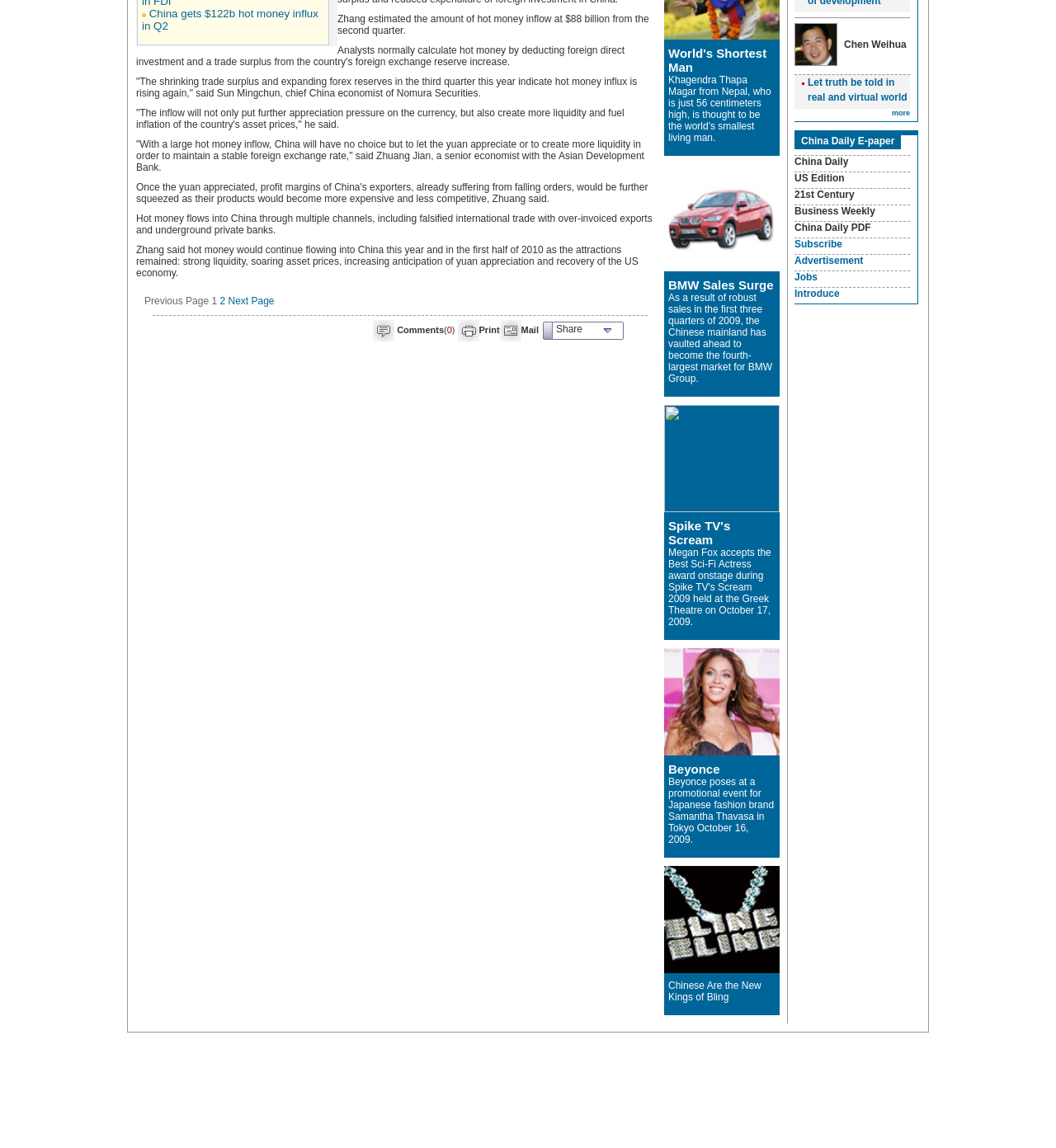Extract the bounding box for the UI element that matches this description: "Advertisement".

[0.752, 0.222, 0.817, 0.232]